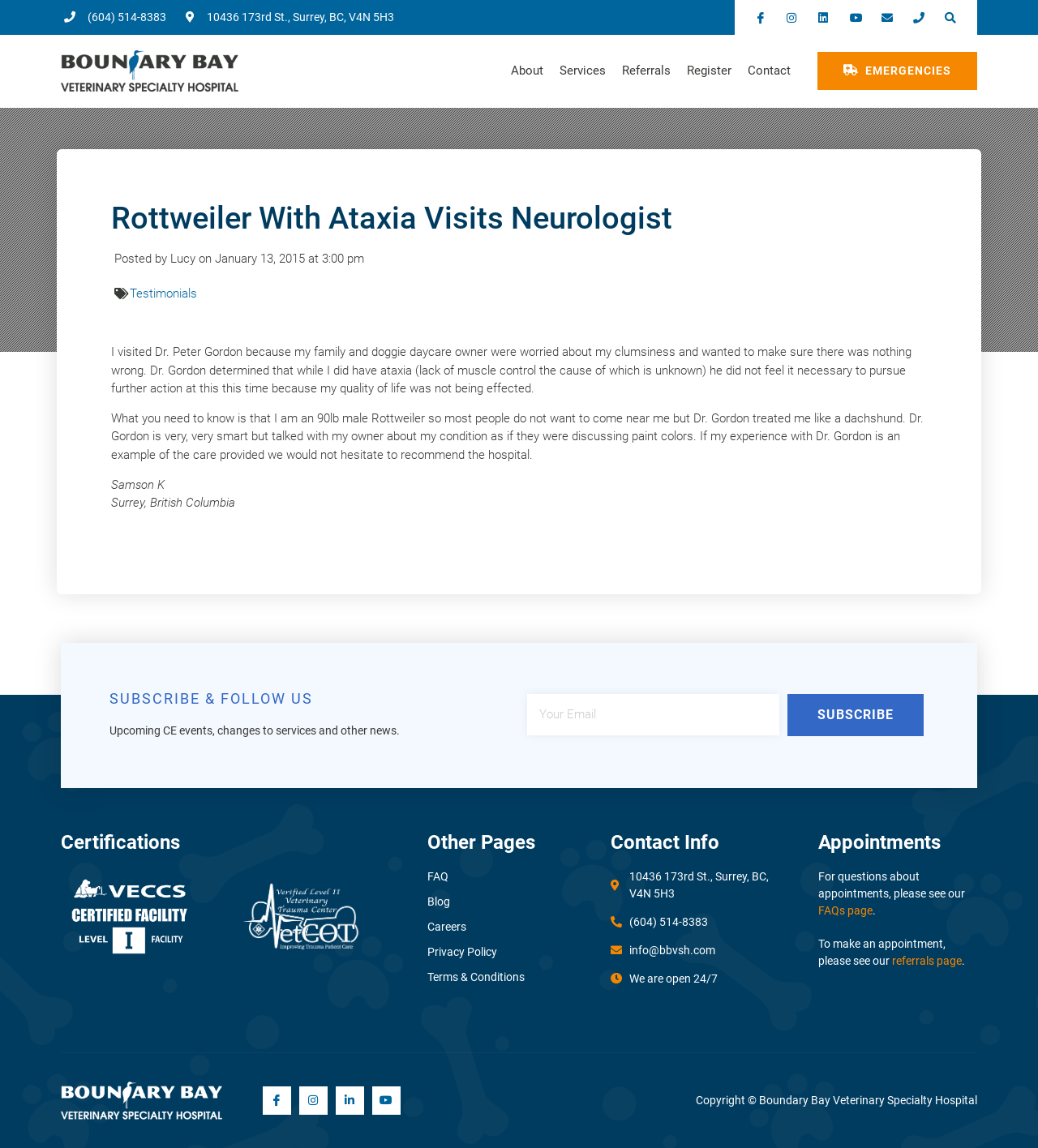What is the phone number of the veterinary hospital? Based on the screenshot, please respond with a single word or phrase.

(604) 514-8383